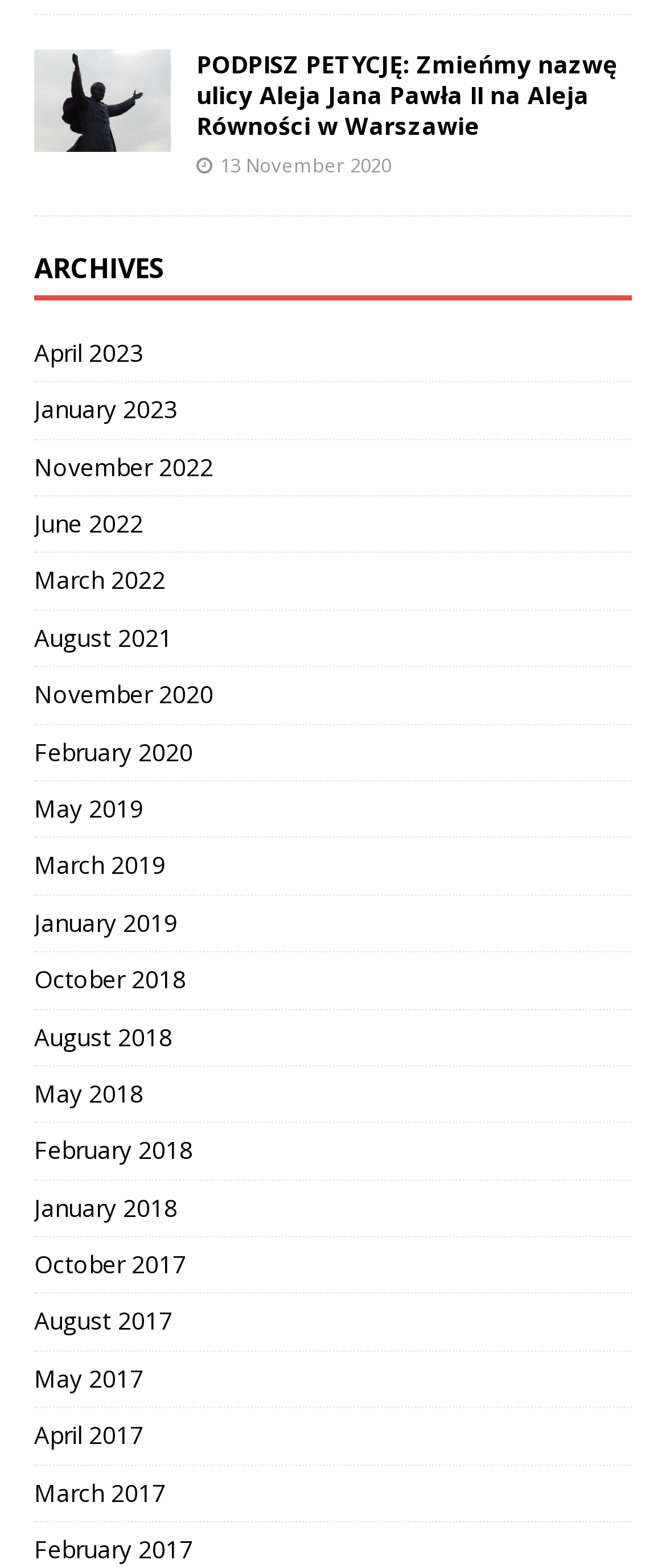Identify the bounding box coordinates of the section to be clicked to complete the task described by the following instruction: "Sign the petition". The coordinates should be four float numbers between 0 and 1, formatted as [left, top, right, bottom].

[0.051, 0.074, 0.256, 0.094]